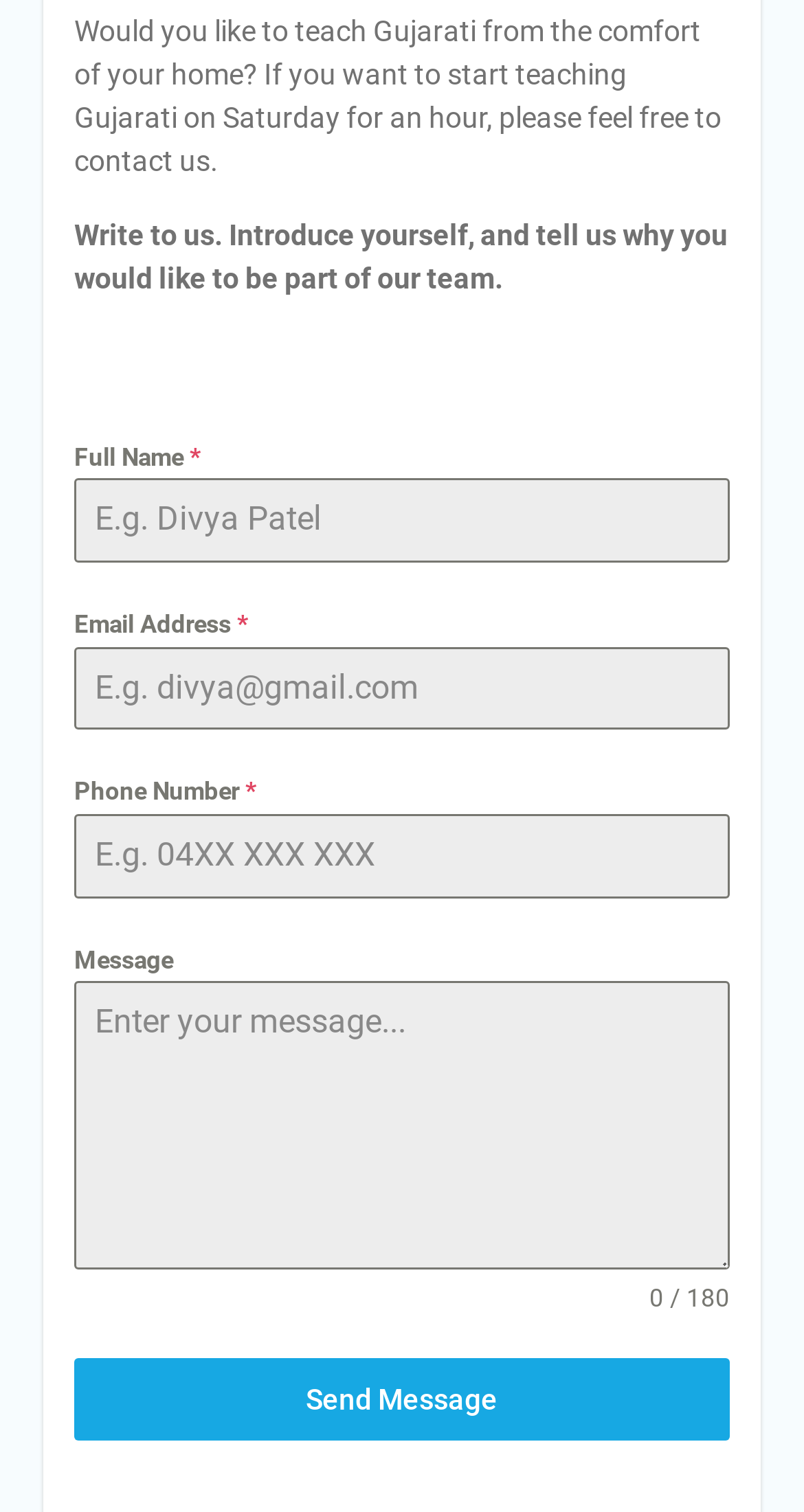What is the tone of the introductory text?
Refer to the screenshot and answer in one word or phrase.

Inviting